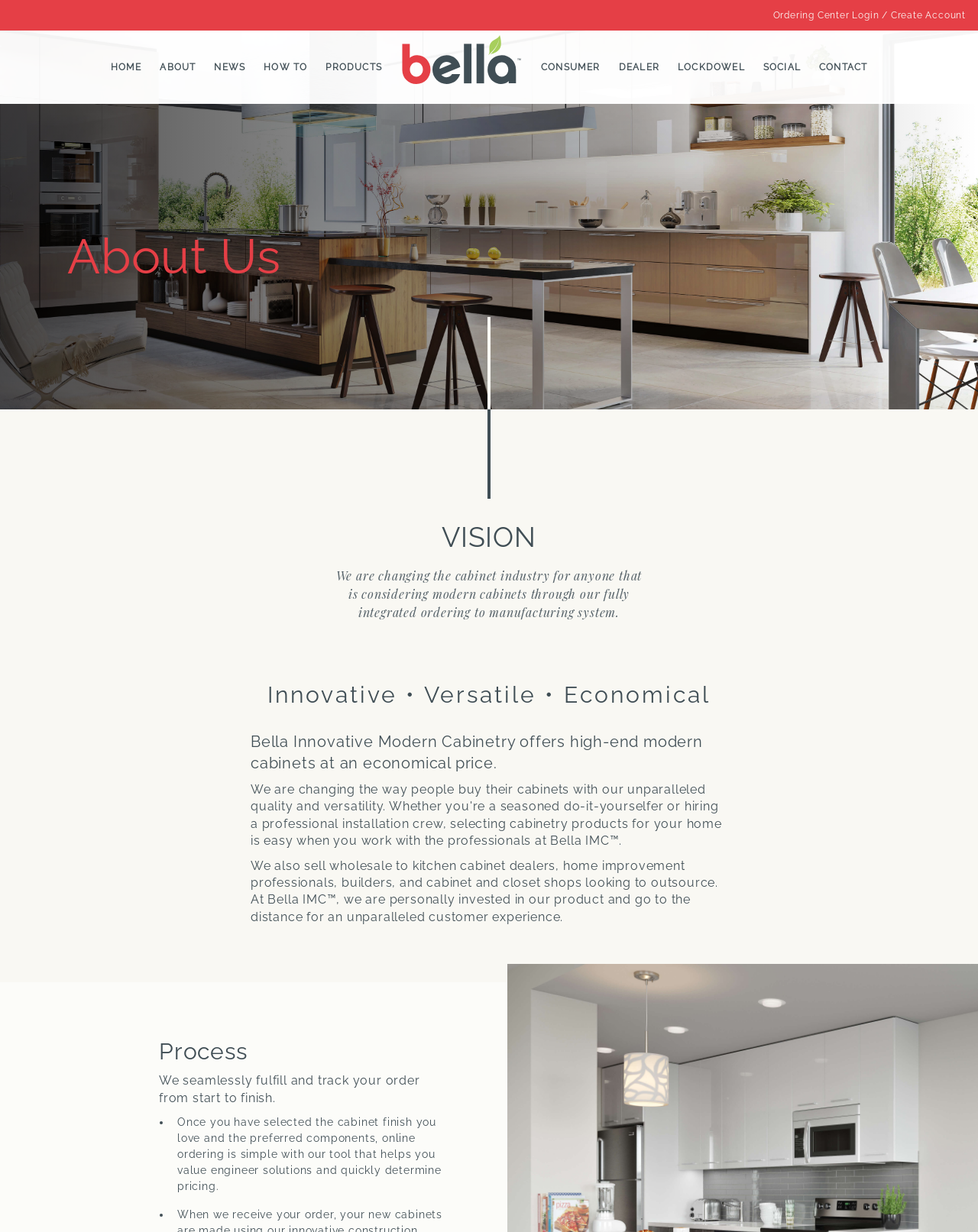Refer to the image and provide an in-depth answer to the question:
Who can purchase from the company?

I found this by looking at the top navigation menu, where I saw links for 'CONSUMER' and 'DEALER'. This suggests that the company sells to both individual consumers and dealers, such as kitchen cabinet dealers, home improvement professionals, builders, and cabinet and closet shops.